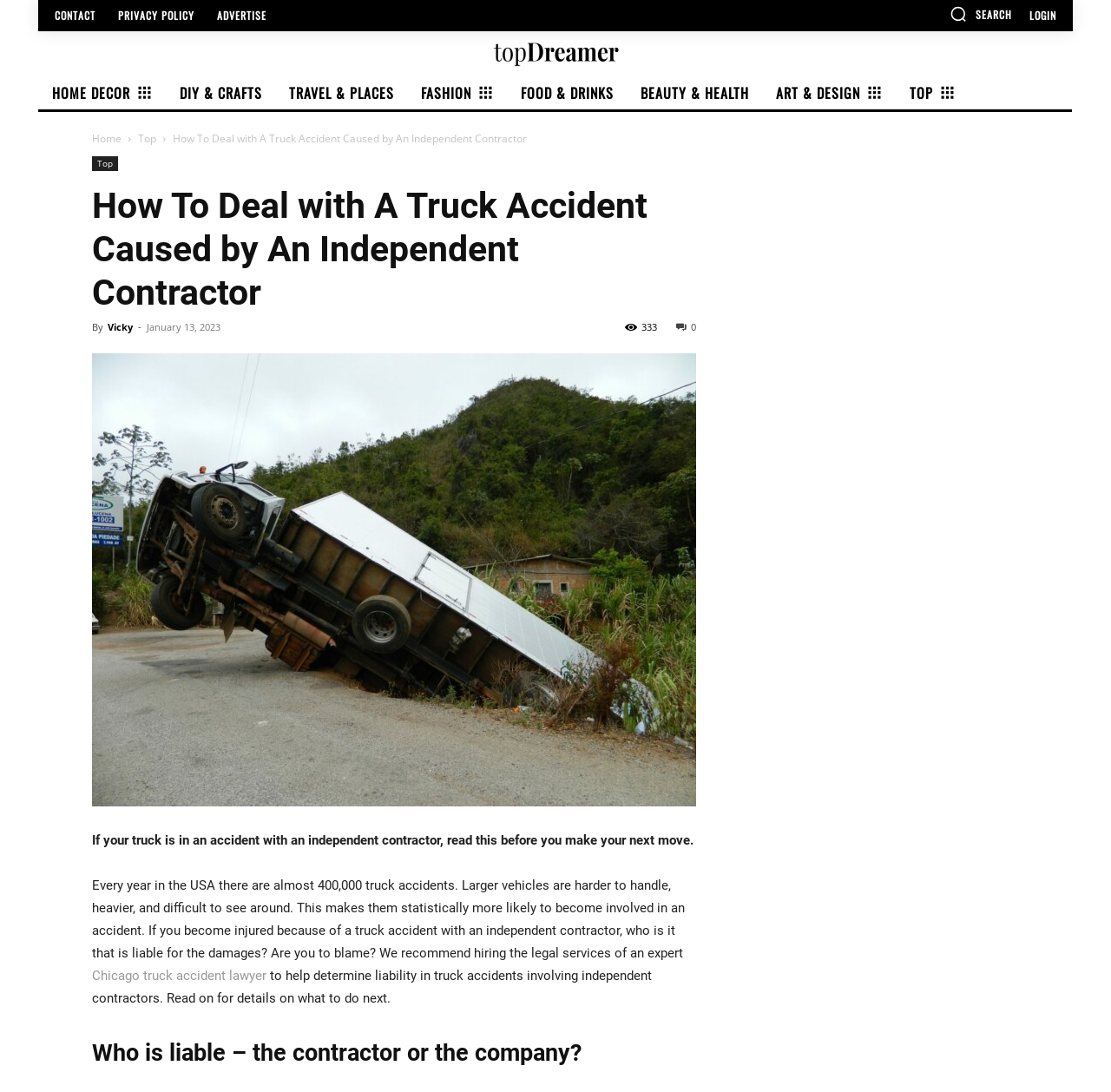Who is the author of this article?
Refer to the image and offer an in-depth and detailed answer to the question.

The author of this article is mentioned in the text as 'Vicky', which is a link element with the text 'By' preceding it, indicating that Vicky is the author of the article.